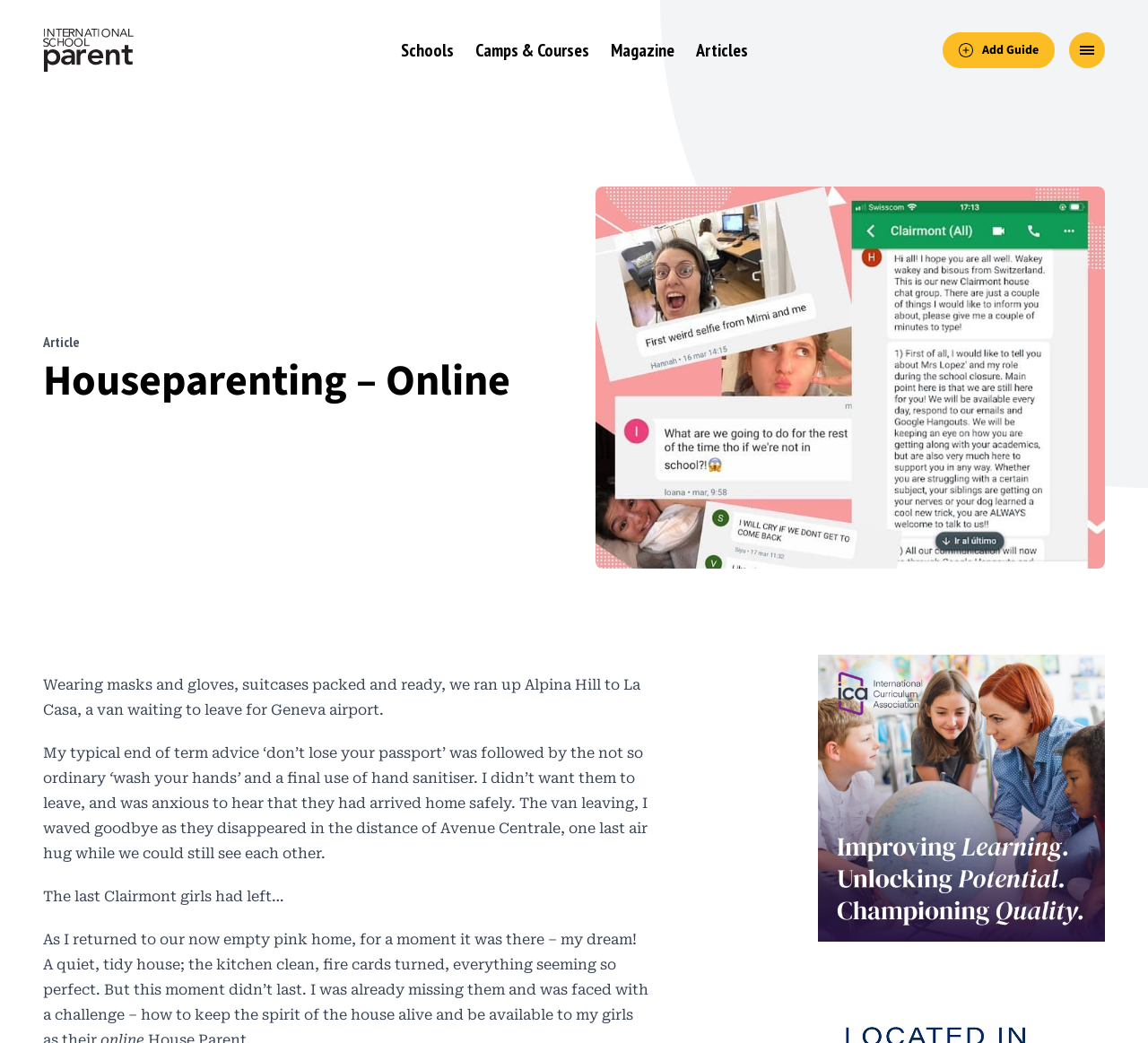Using the webpage screenshot and the element description Add Guide, determine the bounding box coordinates. Specify the coordinates in the format (top-left x, top-left y, bottom-right x, bottom-right y) with values ranging from 0 to 1.

[0.821, 0.031, 0.919, 0.065]